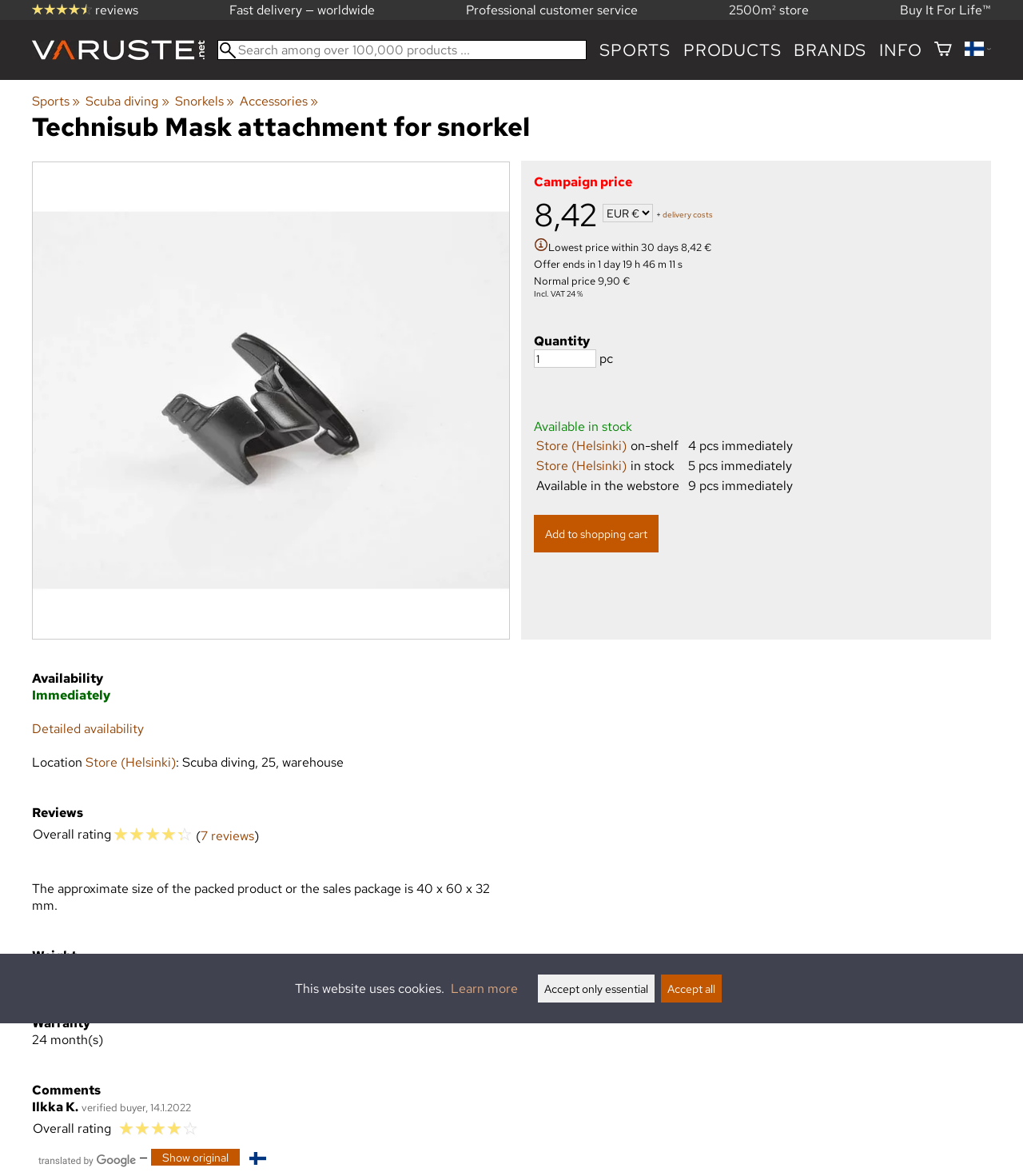Given the description: "Detailed availability", determine the bounding box coordinates of the UI element. The coordinates should be formatted as four float numbers between 0 and 1, [left, top, right, bottom].

[0.031, 0.613, 0.141, 0.627]